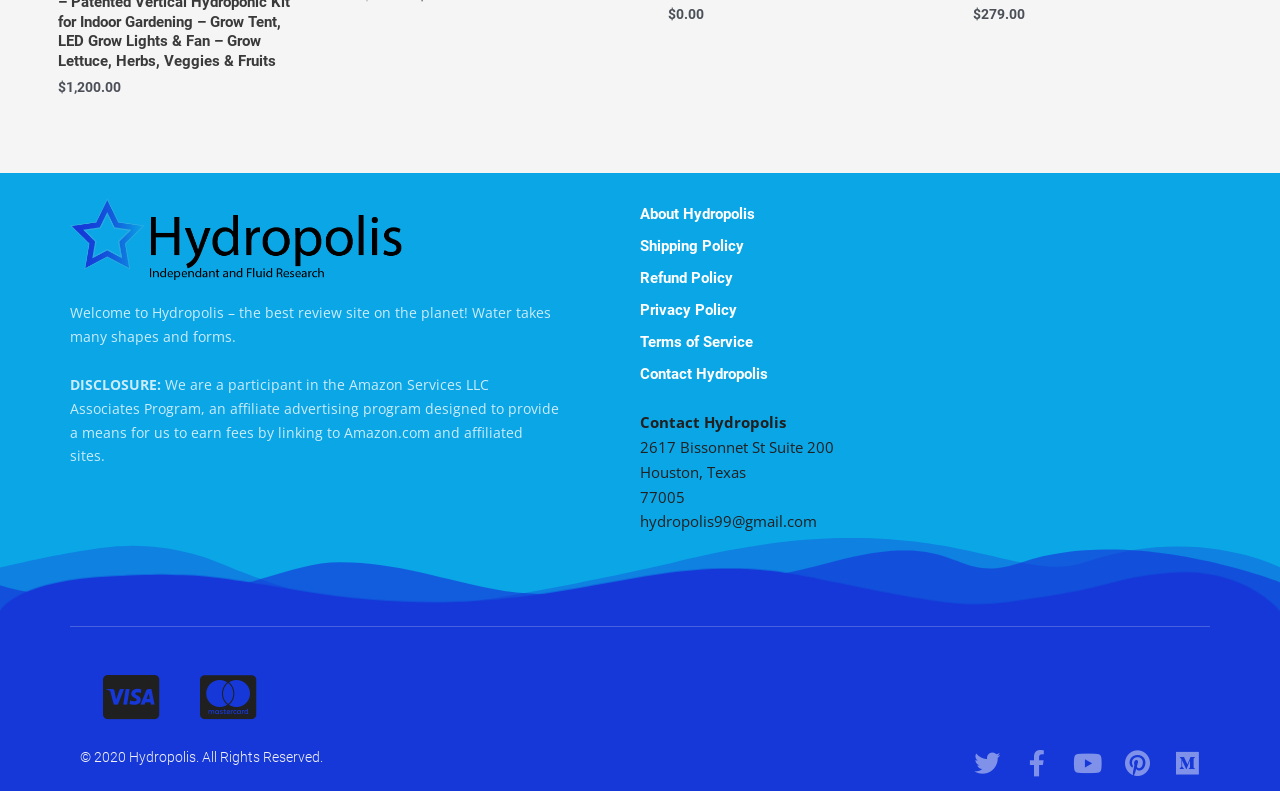Please locate the bounding box coordinates for the element that should be clicked to achieve the following instruction: "Click on About Hydropolis". Ensure the coordinates are given as four float numbers between 0 and 1, i.e., [left, top, right, bottom].

[0.5, 0.251, 0.945, 0.291]